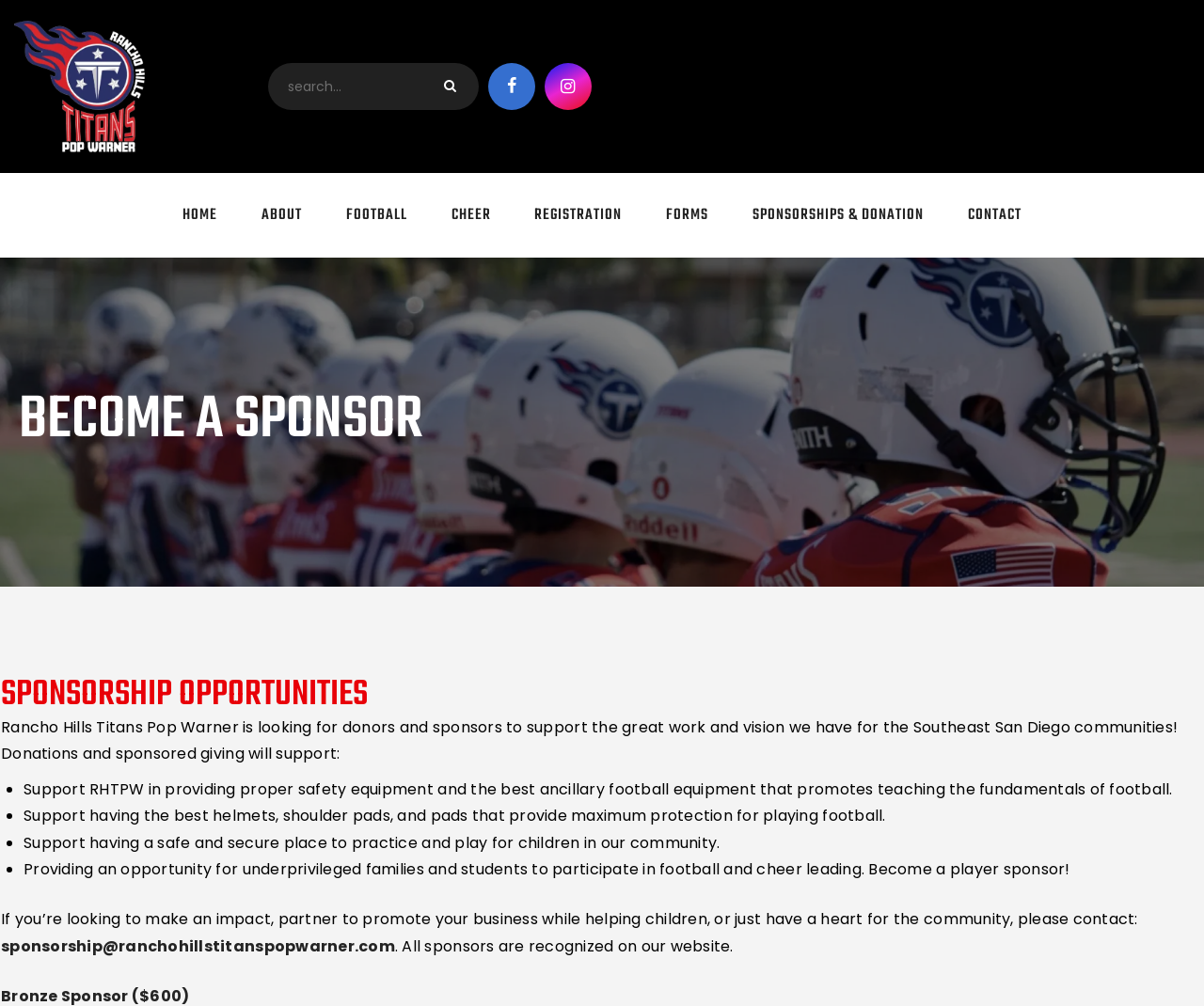Kindly determine the bounding box coordinates for the area that needs to be clicked to execute this instruction: "Learn about FOOTBALL".

[0.269, 0.187, 0.356, 0.242]